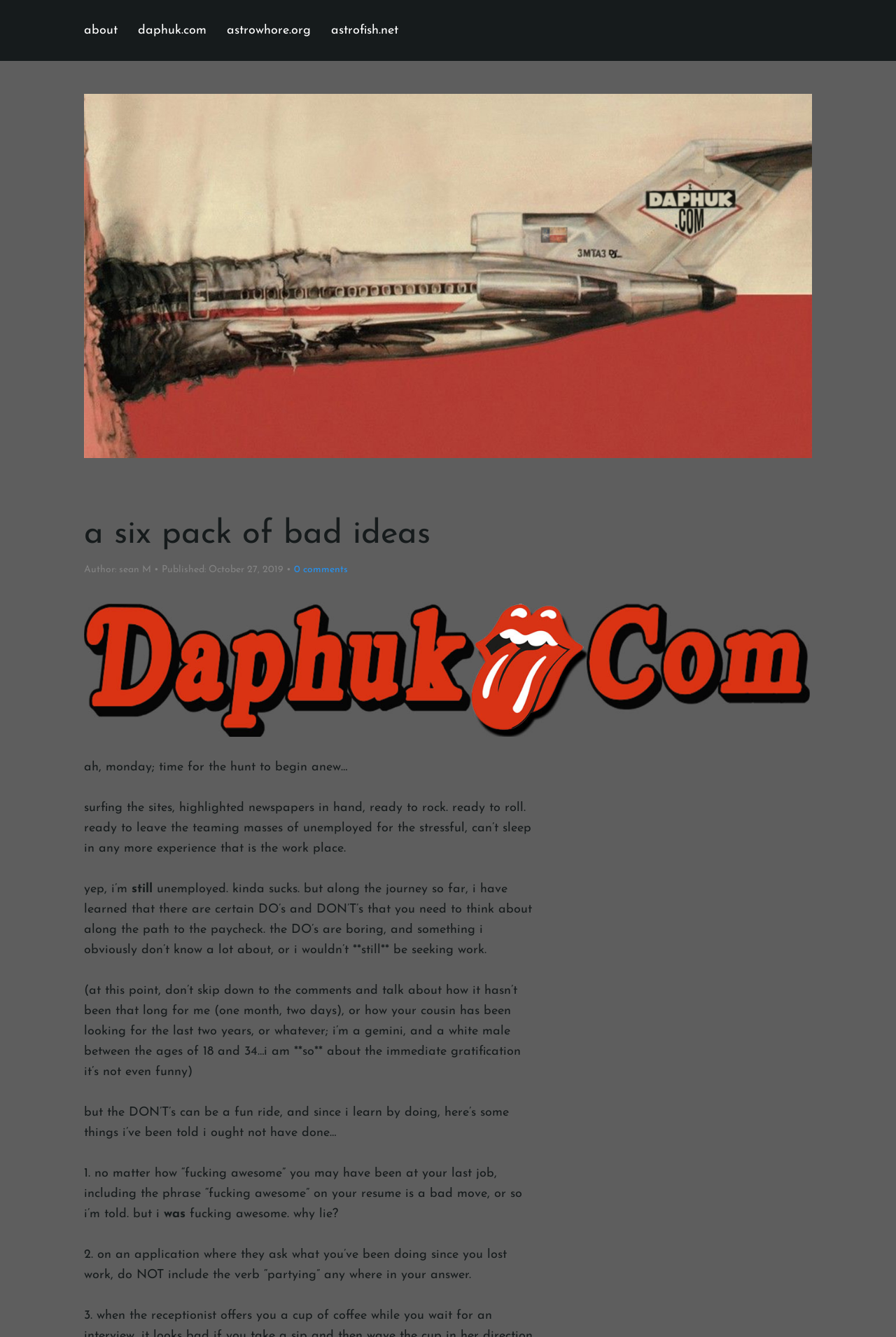Describe all the key features of the webpage in detail.

This webpage appears to be a personal blog or journal, with a header image and a title "a six pack of bad ideas" at the top. Below the title, there is a section with the author's name, "sean M", and the publication date, "October 27, 2019". 

To the top left, there are four links: "about", "daphuk.com", "astrowhore.org", and "astrofish.net". 

The main content of the page is a blog post, which starts with a humorous and relatable tone, talking about the struggles of being unemployed and the importance of learning from mistakes. The author shares their personal experience, mentioning that they are still unemployed and have learned some valuable lessons along the way. 

The post is divided into sections, with the author discussing the "DO's and DON'T's" of job hunting. The "DON'T's" are highlighted, with the author sharing some humorous anecdotes about what not to do when applying for jobs, such as including the phrase "fucking awesome" on a resume or mentioning "partying" as an activity during unemployment. 

Throughout the post, the text is written in a conversational and informal tone, with the author injecting their personality and humor into the writing.